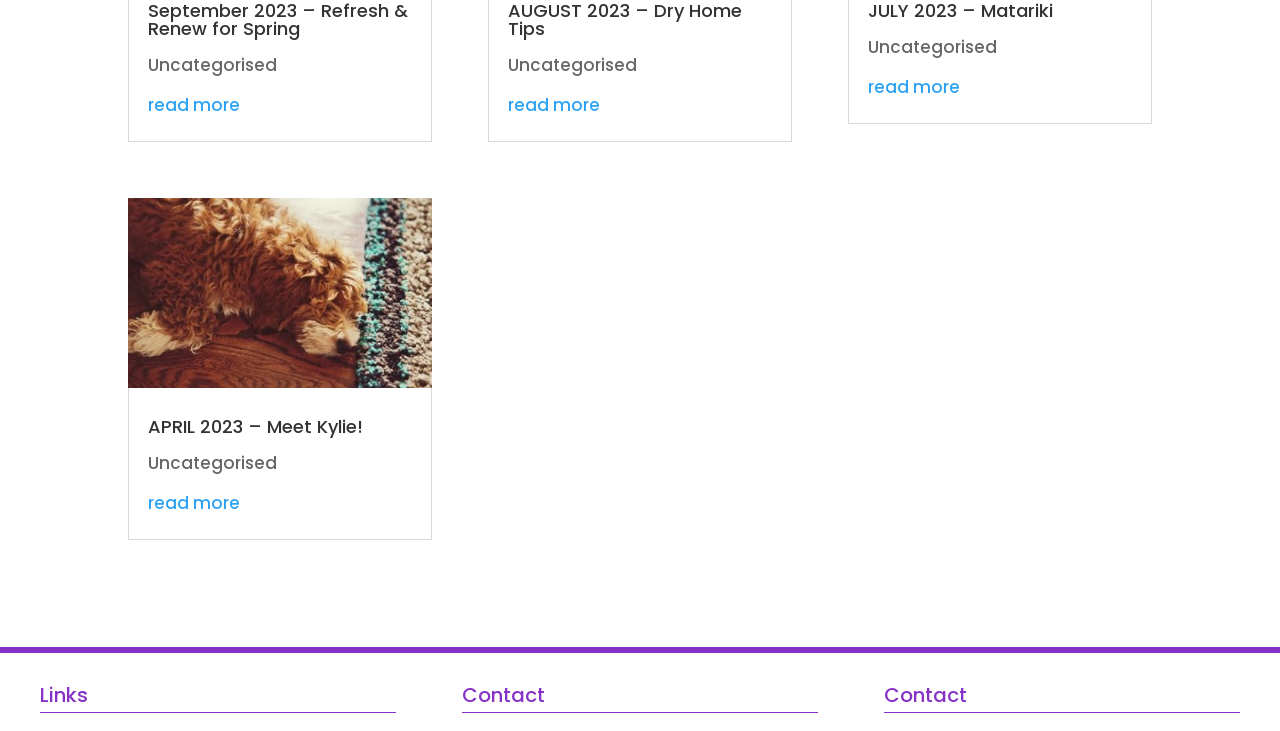Please identify the bounding box coordinates of the element that needs to be clicked to execute the following command: "Read the publication details". Provide the bounding box using four float numbers between 0 and 1, formatted as [left, top, right, bottom].

None